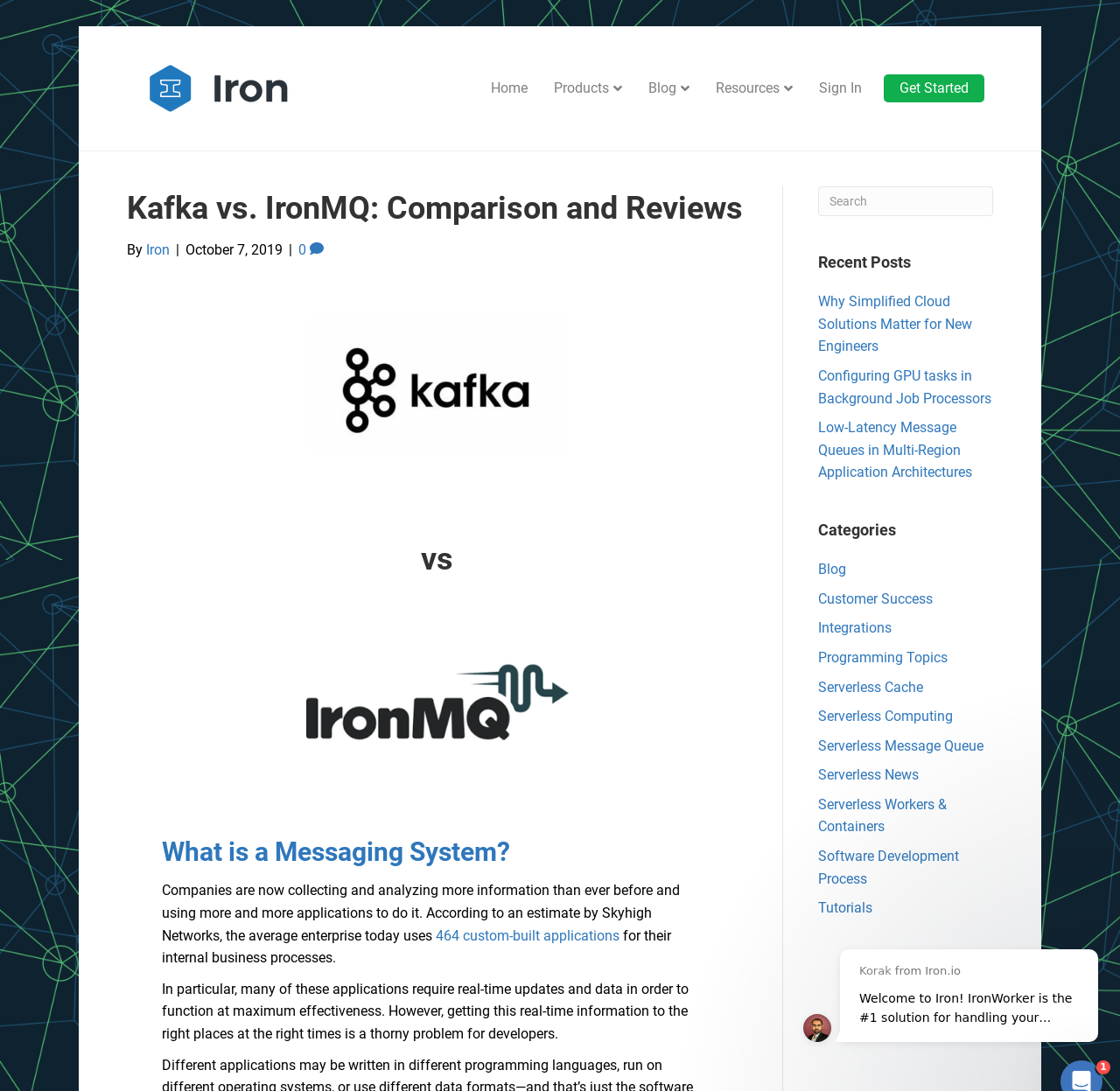Create a detailed description of the webpage's content and layout.

The webpage is a blog post titled "Kafka vs. IronMQ: Comparison and Reviews" on The Iron.io Blog. At the top, there is a header section with a logo and navigation menu containing links to "Home", "Products", "Blog", "Resources", "Sign In", and "Get Started". Below the header, there is a section with the blog post title, author "Iron", and publication date "October 7, 2019".

The main content of the blog post is divided into sections. The first section has two images, one of Kafka and one of IronMQ, with a heading "vs" in between. The next section has a heading "What is a Messaging System?" followed by a paragraph of text discussing the importance of real-time updates and data in applications.

To the right of the main content, there are three complementary sections. The first section has a search box. The second section has a heading "Recent Posts" with three links to other blog posts. The third section has a heading "Categories" with nine links to different categories, such as "Blog", "Customer Success", and "Serverless Computing".

At the bottom right corner of the page, there is a live chat message dialog from Intercom.